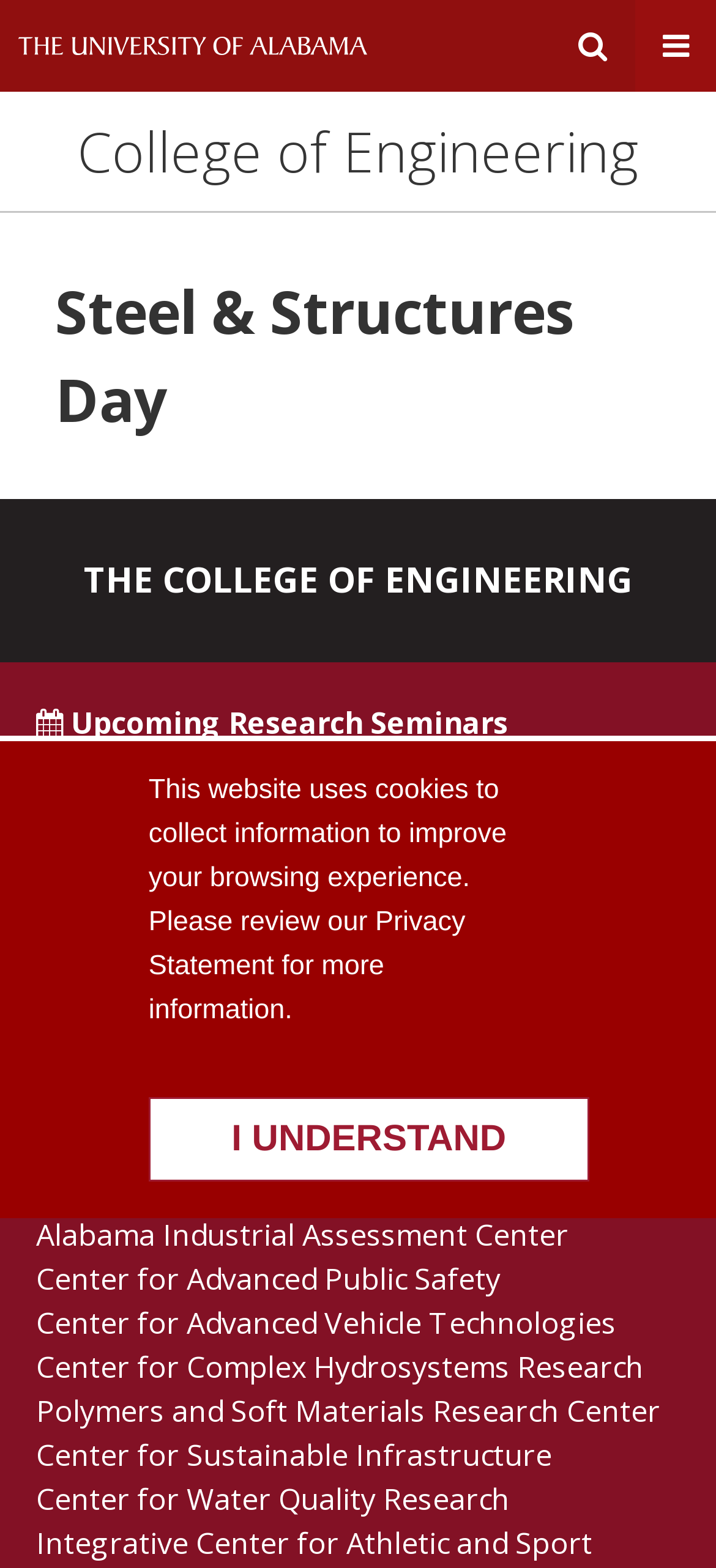Analyze the image and provide a detailed answer to the question: How many research centers are listed?

I counted the number of links under the 'Research Centers' heading, which are 'Alabama Industrial Assessment Center', 'Center for Advanced Public Safety', 'Center for Advanced Vehicle Technologies', 'Center for Complex Hydrosystems Research', 'Polymers and Soft Materials Research Center', and 'Center for Sustainable Infrastructure', and 'Center for Water Quality Research'. There are 6 links in total.